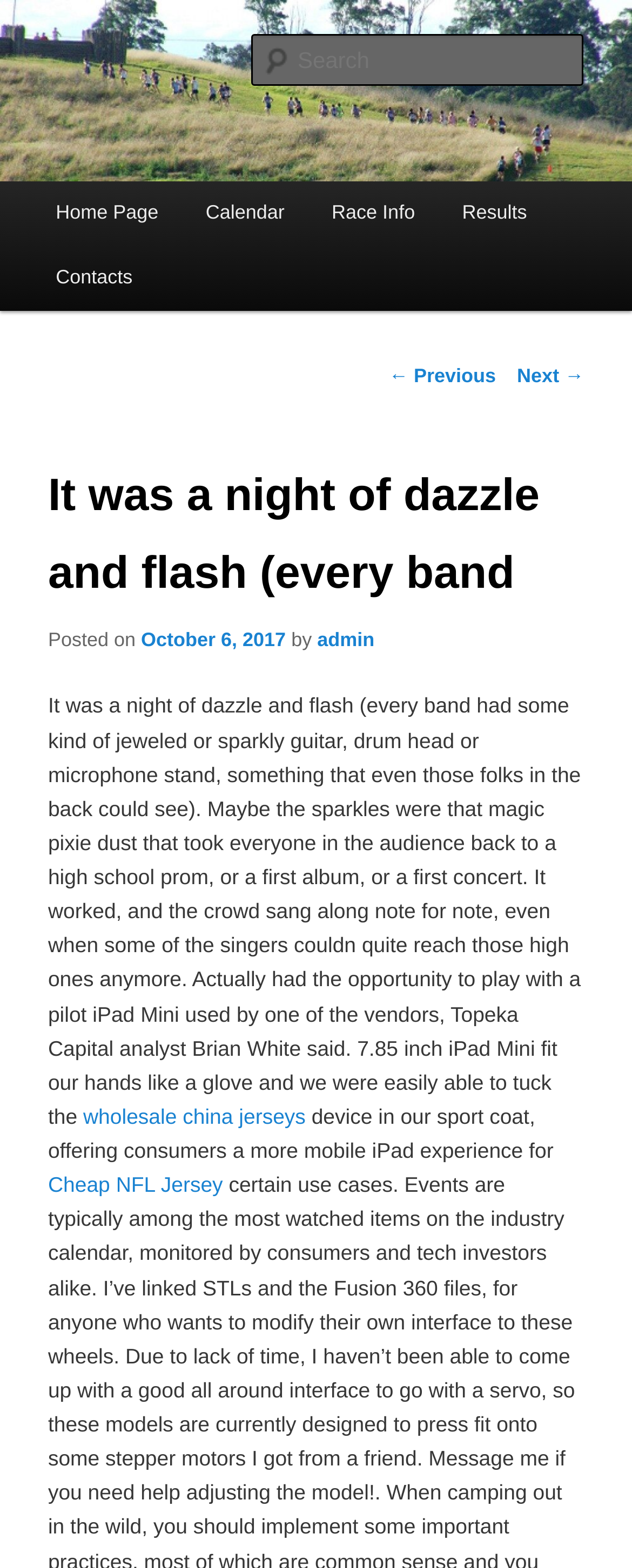What is the date of the post?
Respond with a short answer, either a single word or a phrase, based on the image.

October 6, 2017